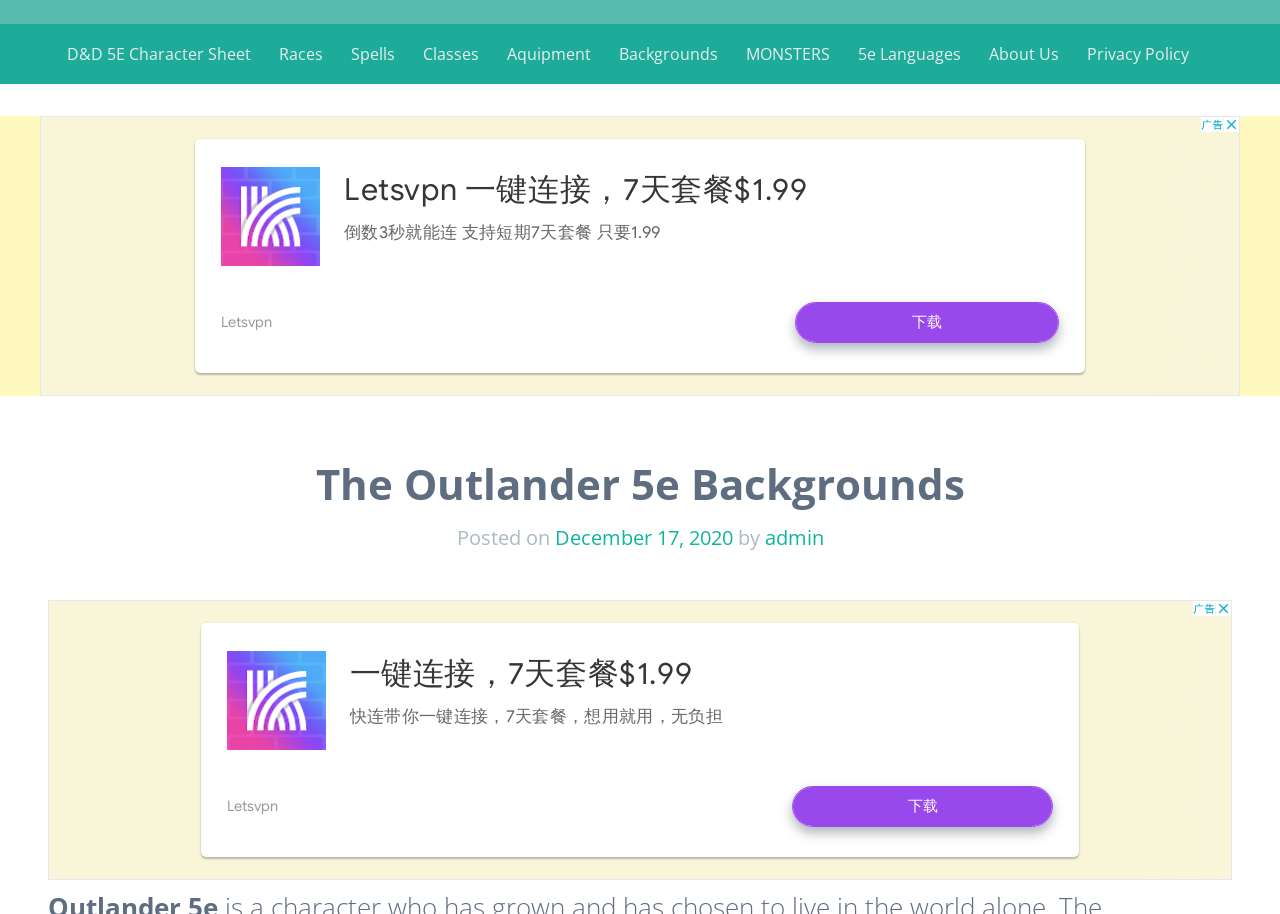How many iframes are there on the webpage?
Refer to the screenshot and respond with a concise word or phrase.

2